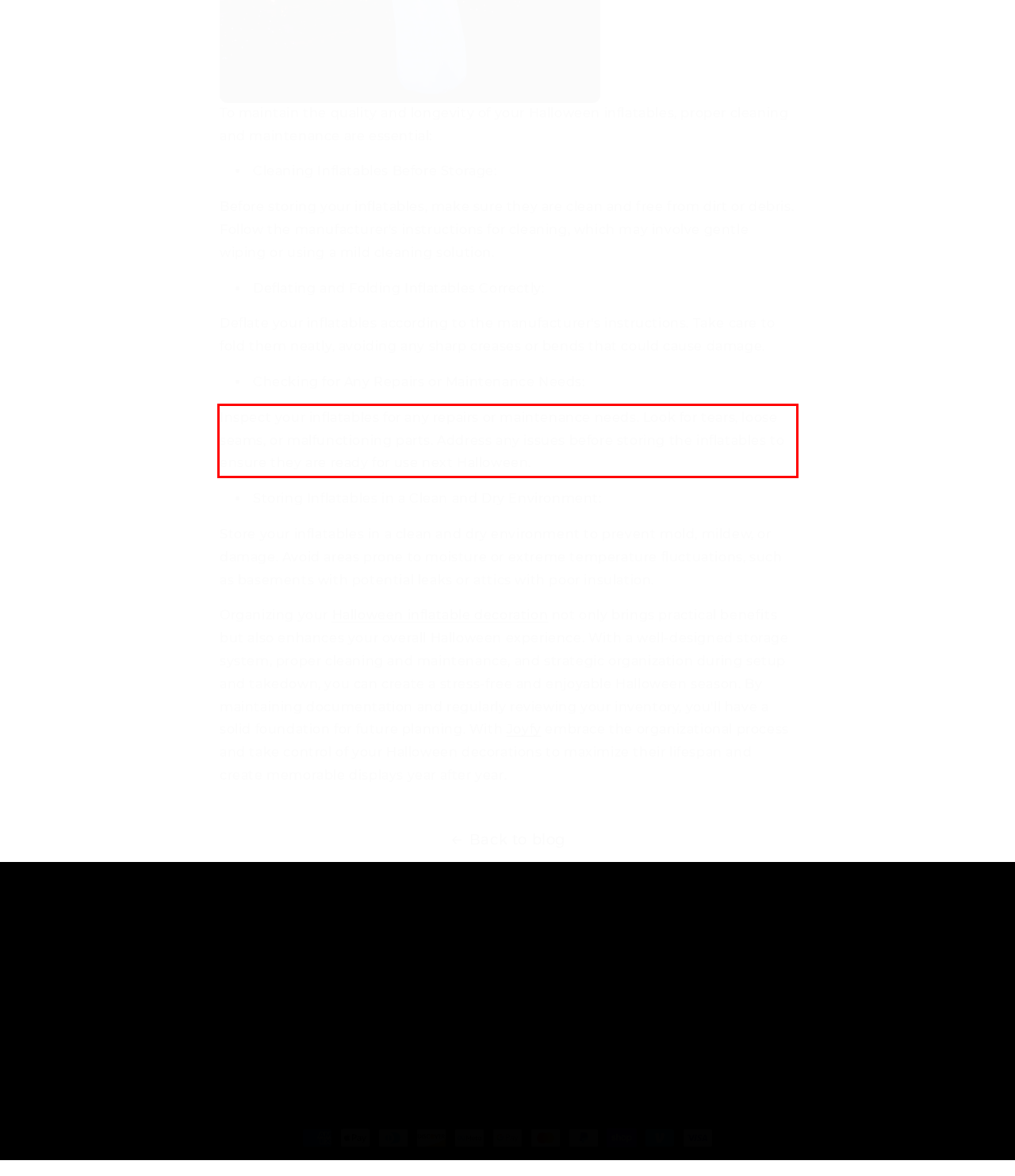Extract and provide the text found inside the red rectangle in the screenshot of the webpage.

Inspect your inflatables for any repairs or maintenance needs. Look for tears, loose seams, or malfunctioning parts. Address any issues before storing the inflatables to ensure they are ready for use next Halloween.